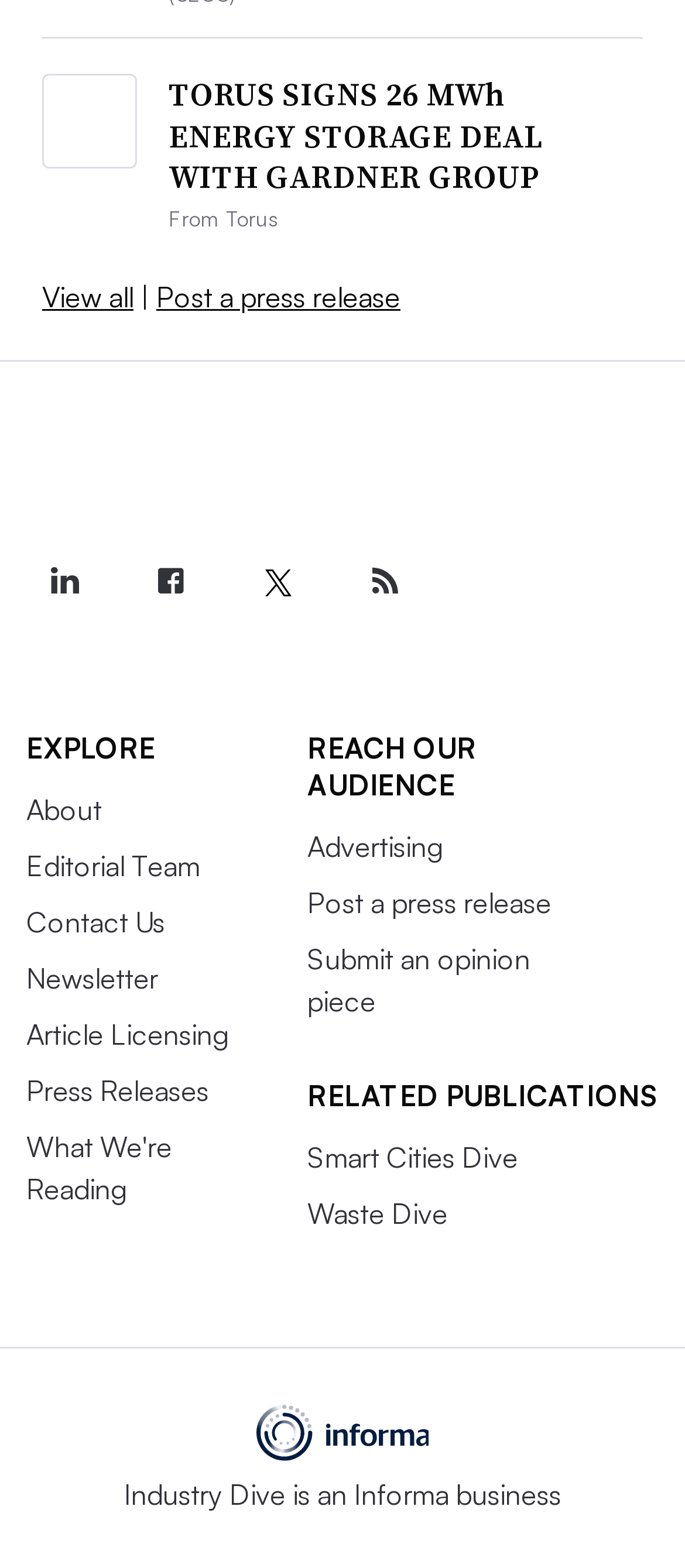Please determine the bounding box coordinates of the element's region to click in order to carry out the following instruction: "Post an opinion piece". The coordinates should be four float numbers between 0 and 1, i.e., [left, top, right, bottom].

[0.449, 0.6, 0.774, 0.649]